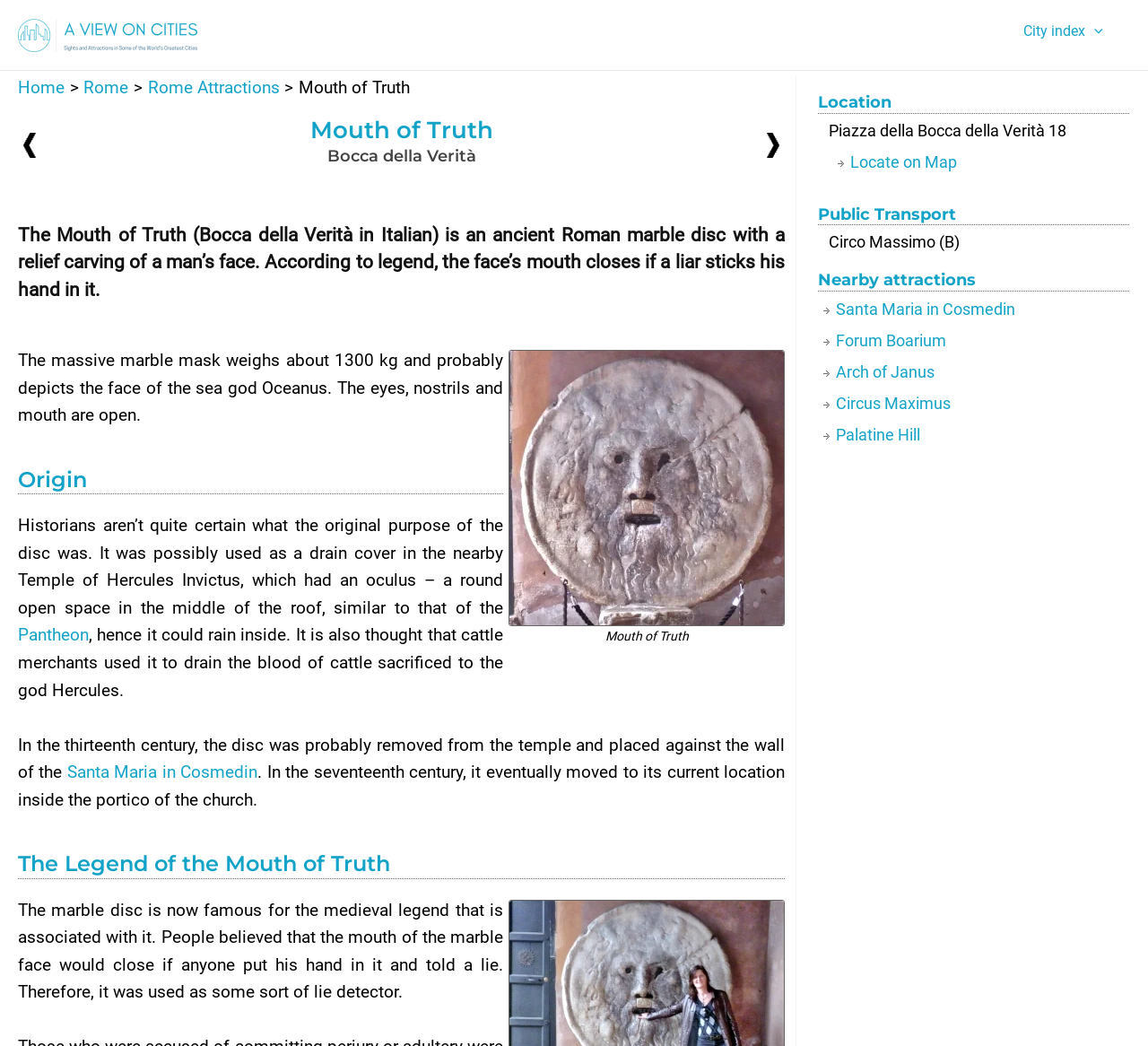Please determine the bounding box coordinates of the element's region to click in order to carry out the following instruction: "Go to the next page". The coordinates should be four float numbers between 0 and 1, i.e., [left, top, right, bottom].

[0.668, 0.128, 0.679, 0.147]